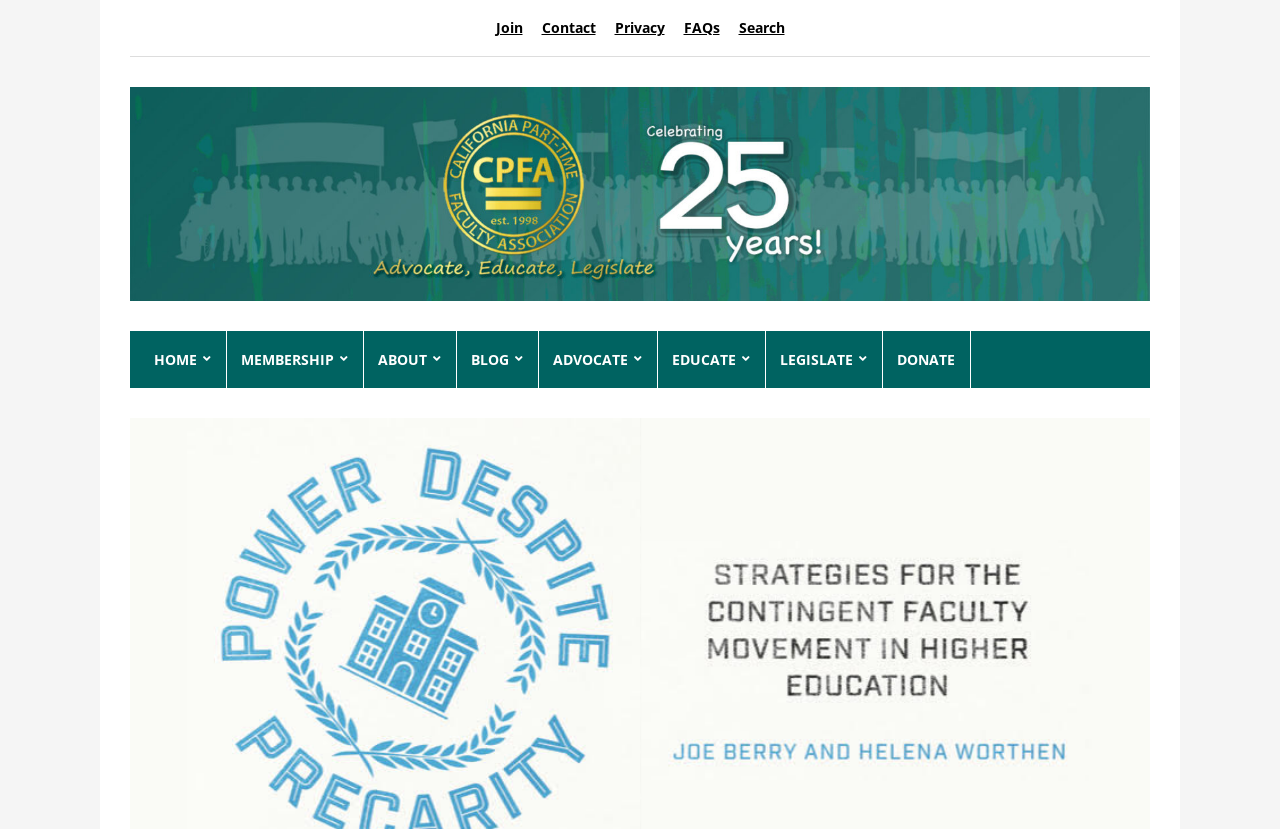Please identify the bounding box coordinates of the area that needs to be clicked to follow this instruction: "Make a donation".

[0.69, 0.4, 0.758, 0.469]